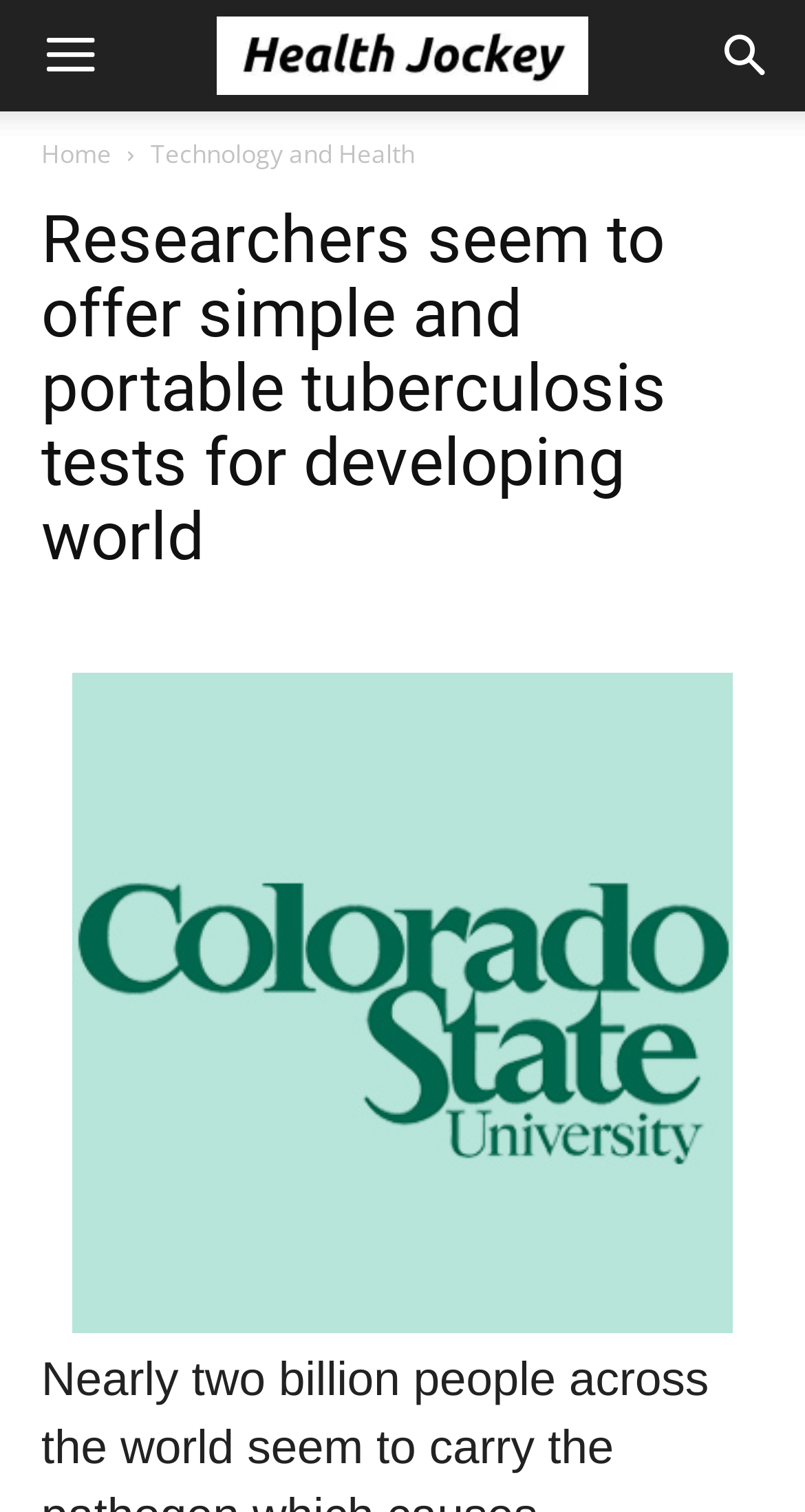Bounding box coordinates should be in the format (top-left x, top-left y, bottom-right x, bottom-right y) and all values should be floating point numbers between 0 and 1. Determine the bounding box coordinate for the UI element described as: Technology and Health

[0.187, 0.09, 0.515, 0.113]